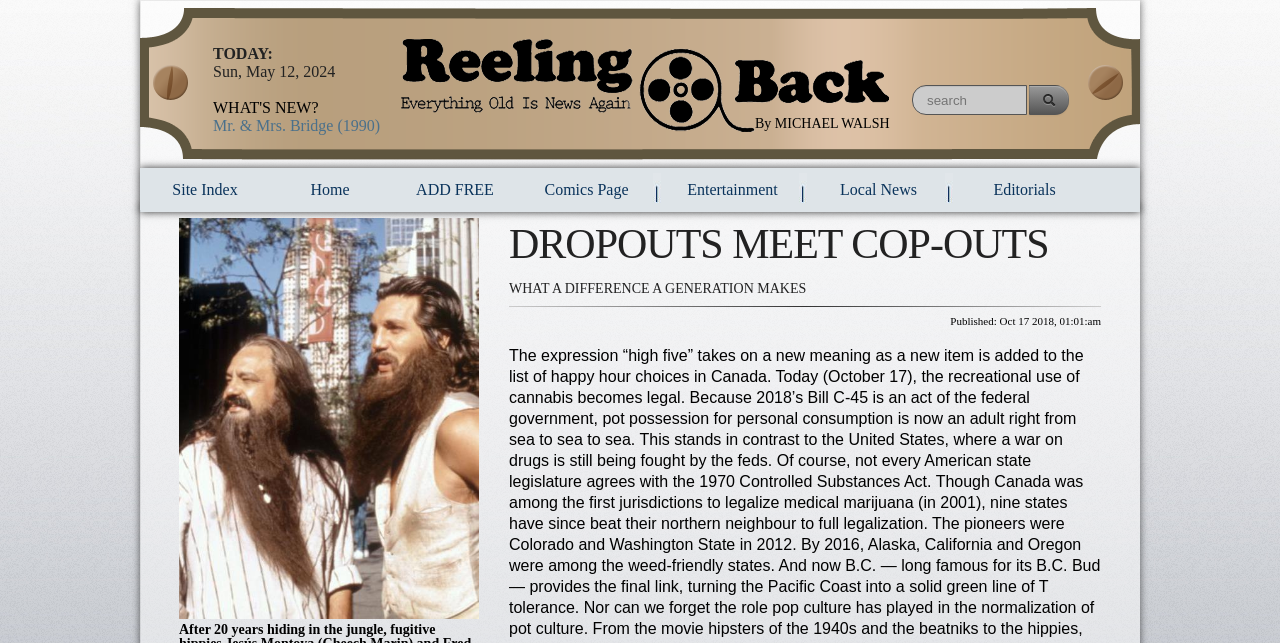Locate the bounding box coordinates of the element you need to click to accomplish the task described by this instruction: "go to Site Index".

[0.113, 0.269, 0.207, 0.322]